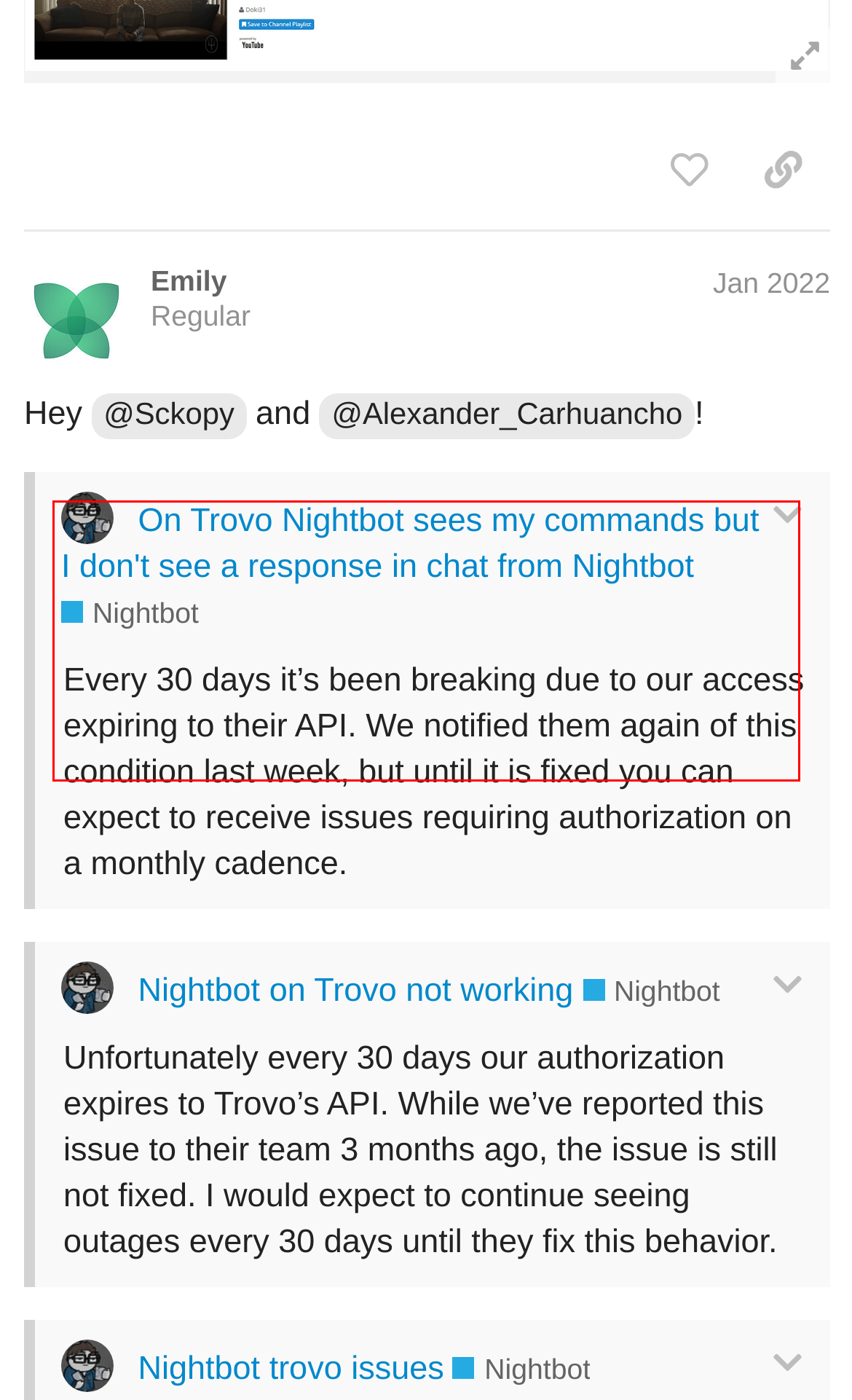Please extract the text content within the red bounding box on the webpage screenshot using OCR.

By continuing to use NightDev services after March 14, 2024, you are agreeing to the updated Terms of Service and Privacy Policies. If you do not agree with these updates, we understand and respect your decision, and you may choose to discontinue using our services.